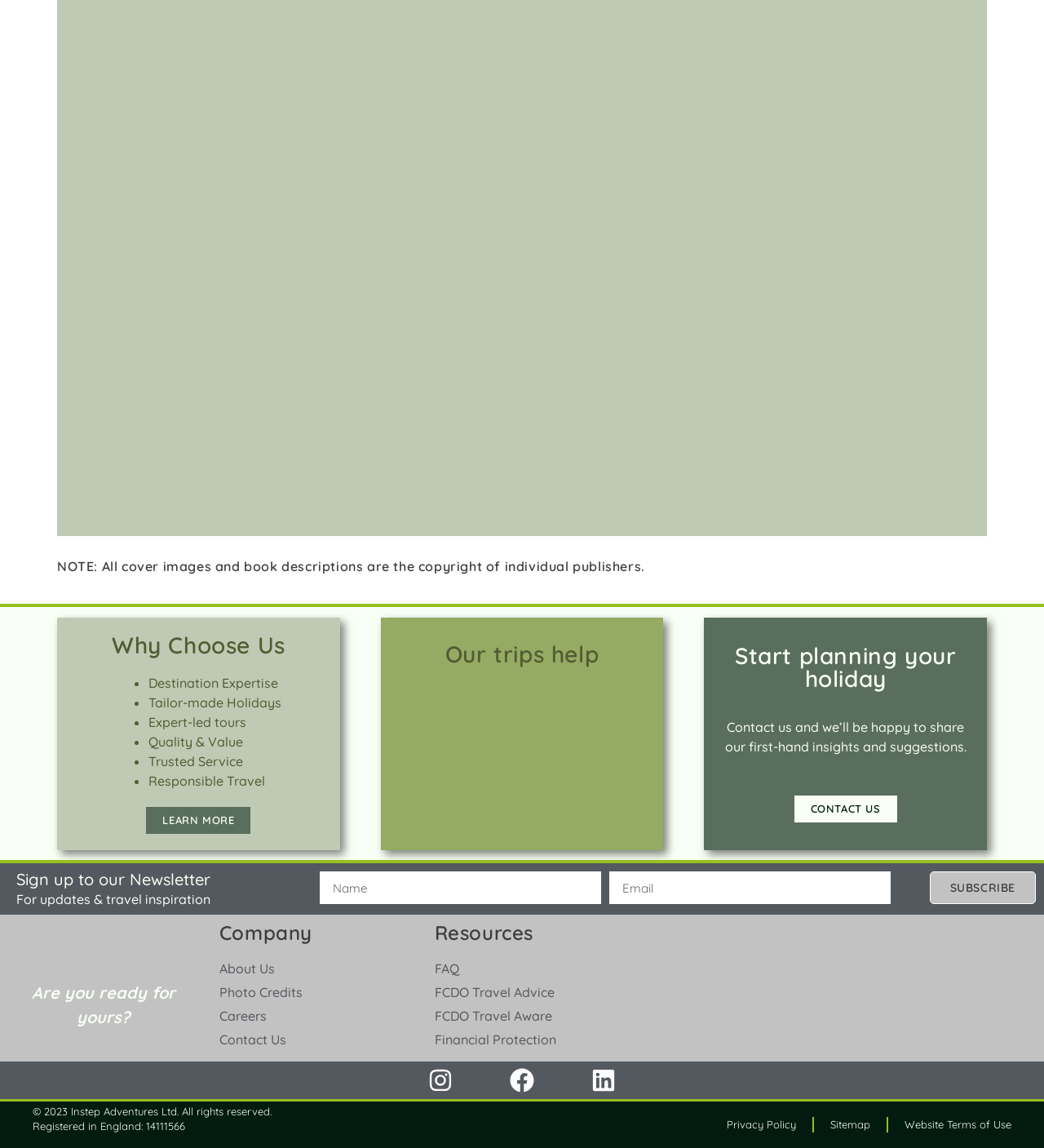Locate the bounding box coordinates of the region to be clicked to comply with the following instruction: "Click LEARN MORE". The coordinates must be four float numbers between 0 and 1, in the form [left, top, right, bottom].

[0.14, 0.703, 0.24, 0.726]